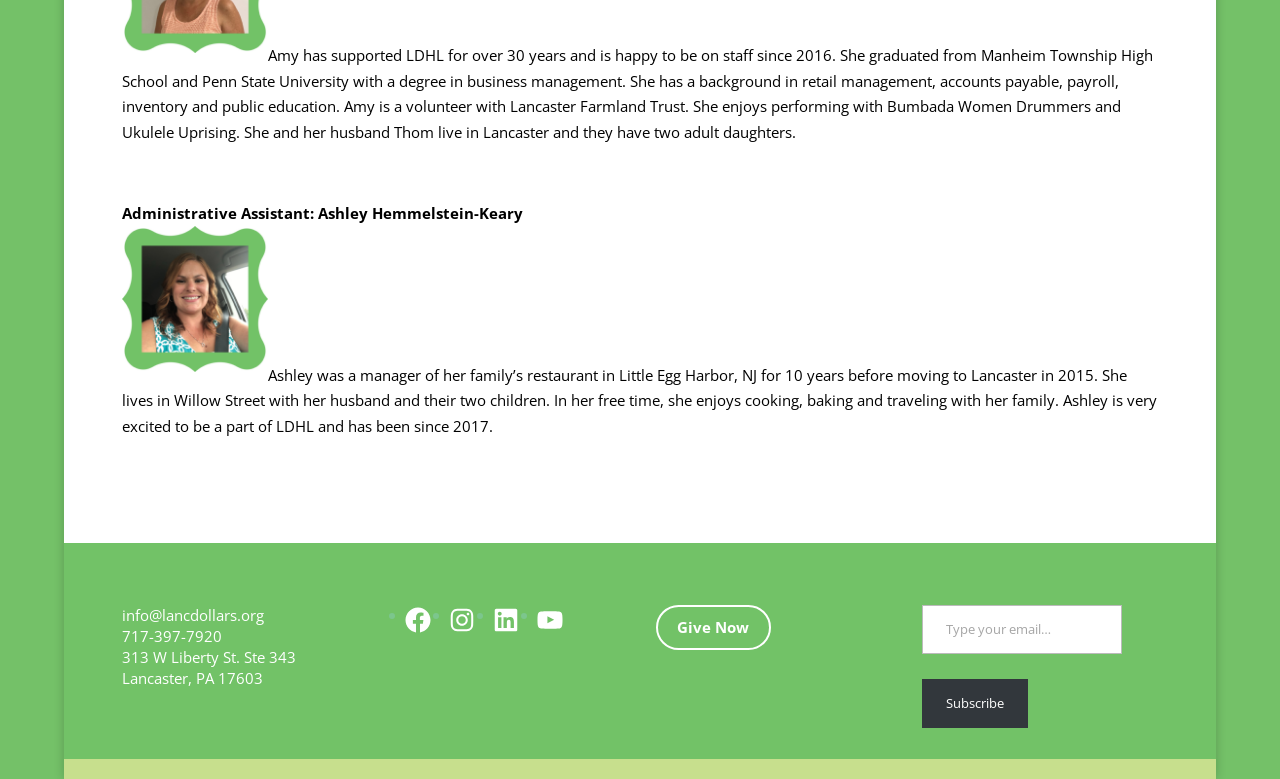What is Amy's background in? Based on the image, give a response in one word or a short phrase.

retail management